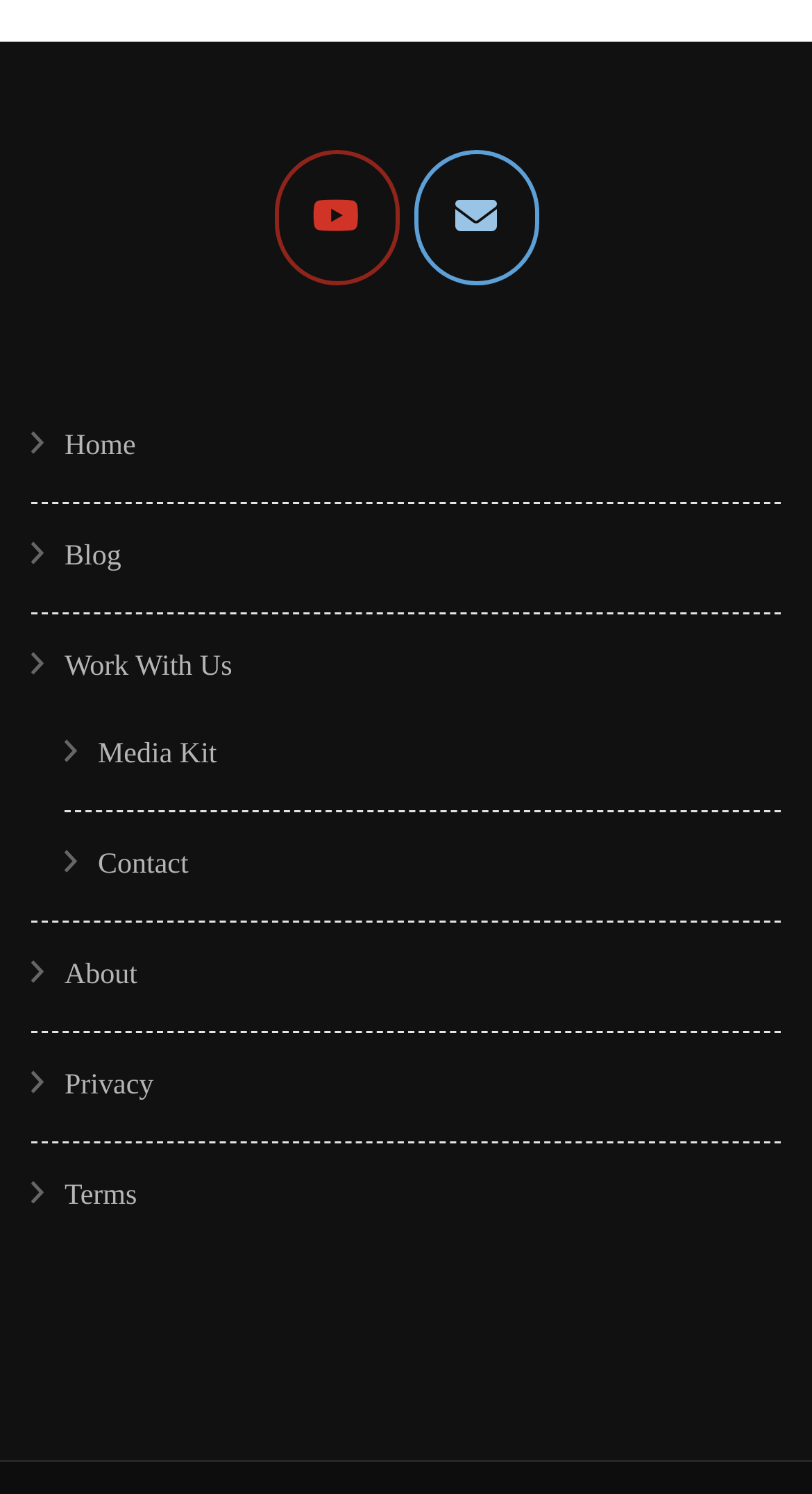Please identify the bounding box coordinates of the element on the webpage that should be clicked to follow this instruction: "visit the home page". The bounding box coordinates should be given as four float numbers between 0 and 1, formatted as [left, top, right, bottom].

[0.079, 0.289, 0.167, 0.31]